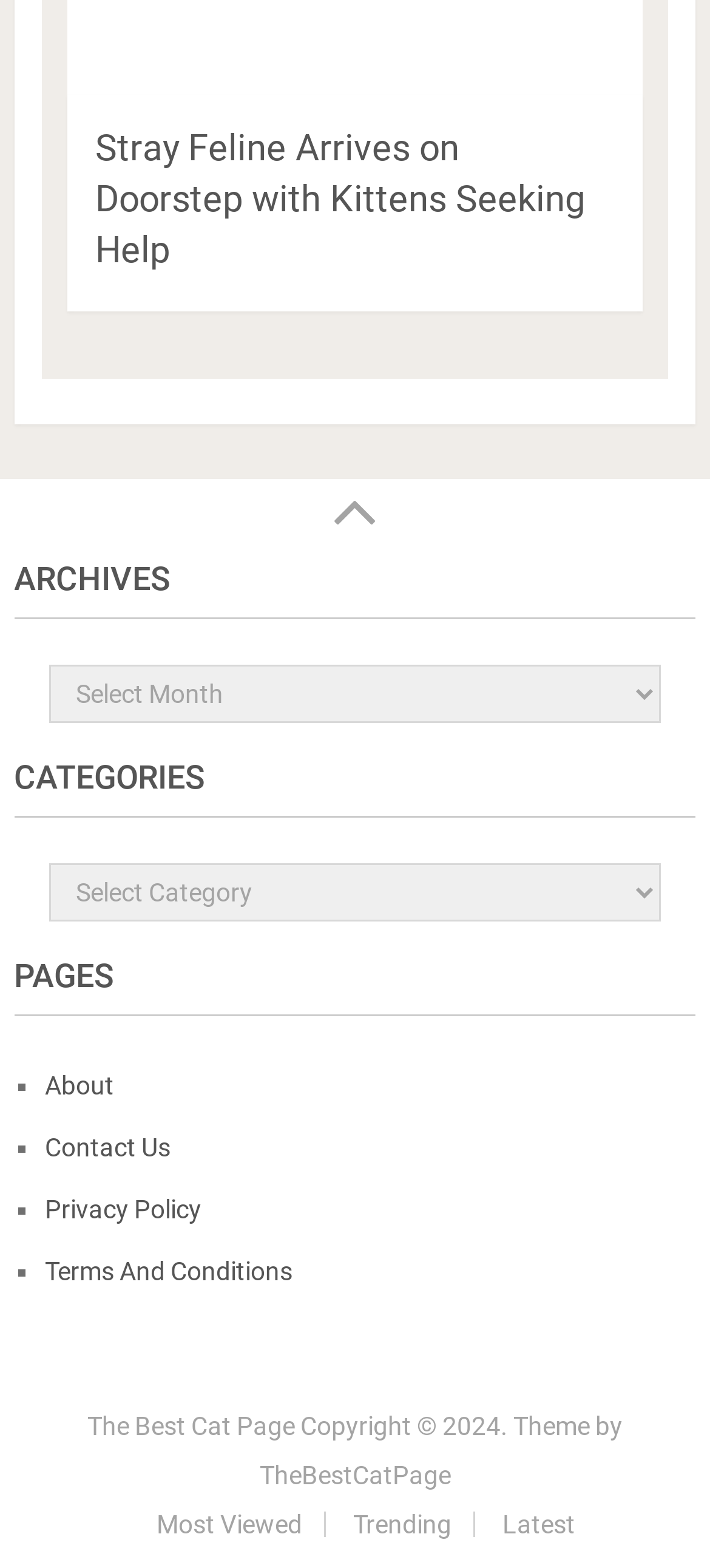Identify the bounding box coordinates necessary to click and complete the given instruction: "select categories".

[0.068, 0.55, 0.932, 0.587]